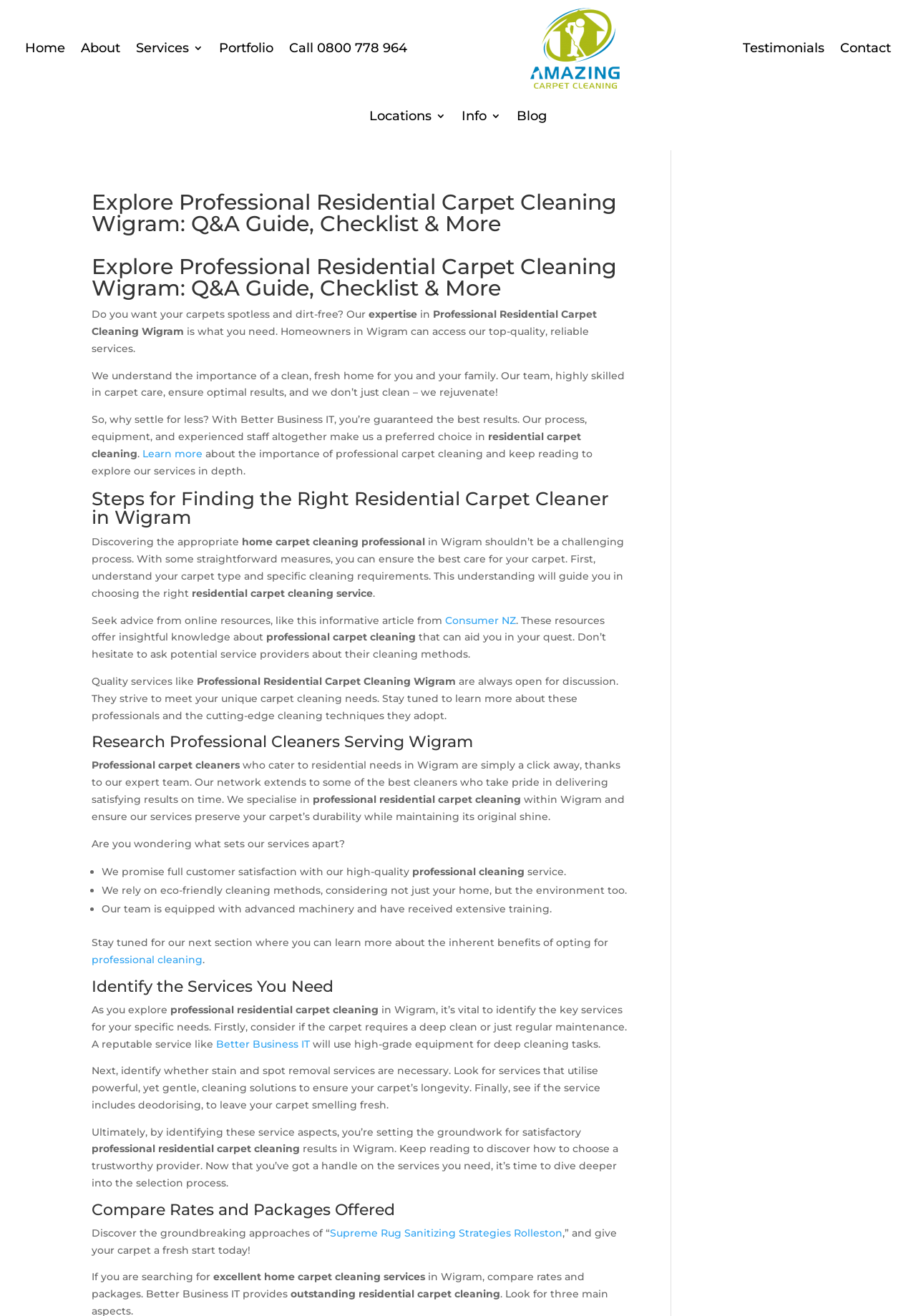From the details in the image, provide a thorough response to the question: What is the benefit of using eco-friendly cleaning methods?

According to the webpage, one of the benefits of using eco-friendly cleaning methods is that it considers not just the home but also the environment, implying that it is environmentally friendly.